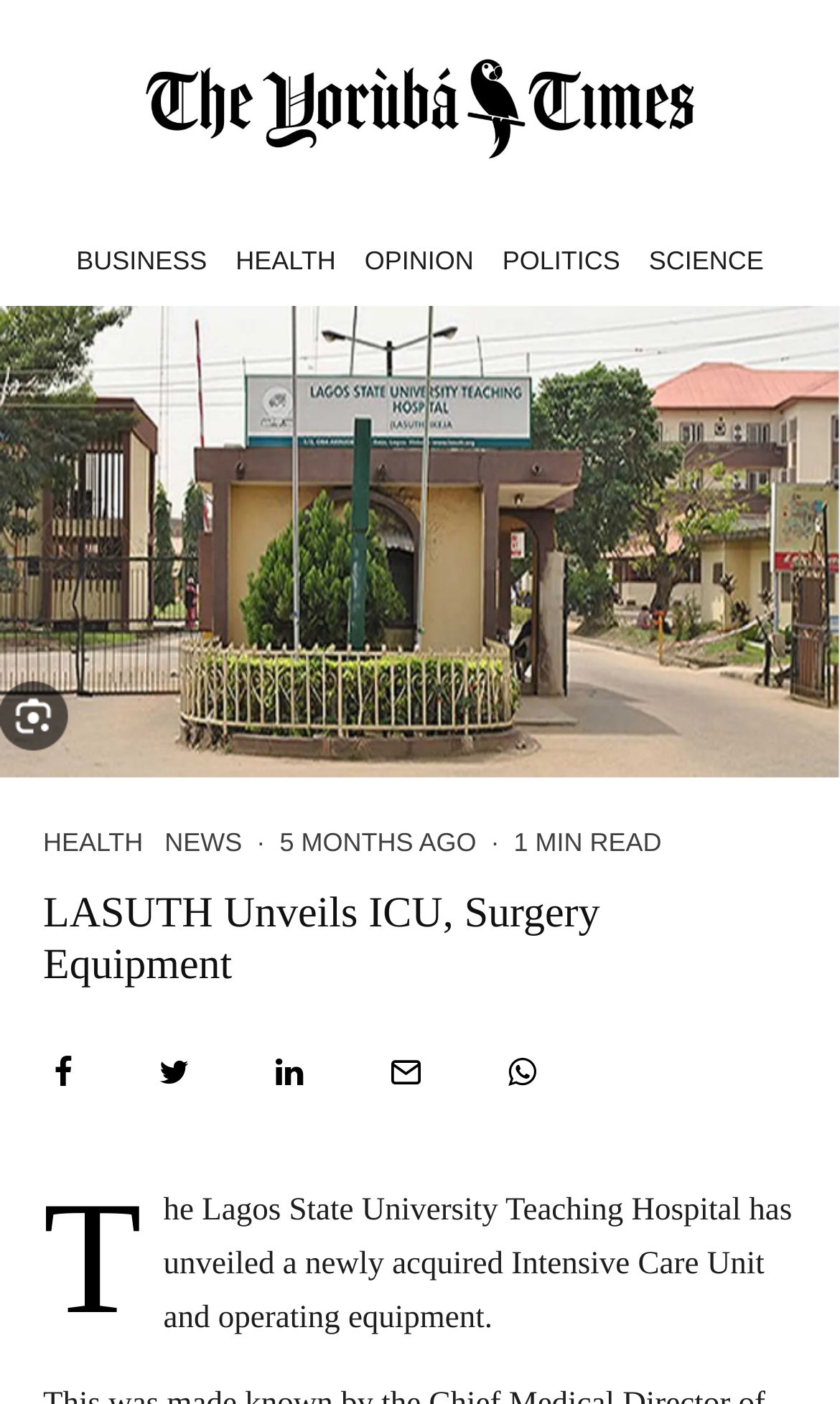What is the hospital mentioned in the article?
Please provide a single word or phrase answer based on the image.

Lagos State University Teaching Hospital